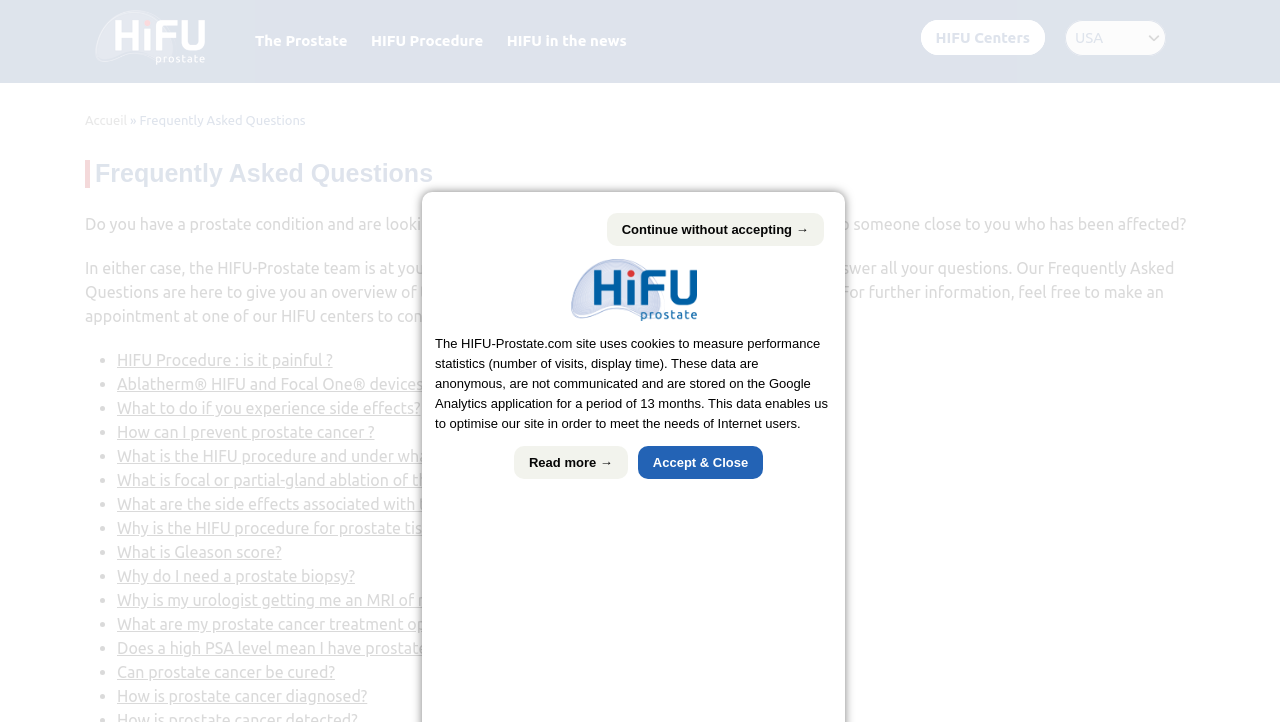Provide the bounding box coordinates of the HTML element this sentence describes: "How is prostate cancer diagnosed?". The bounding box coordinates consist of four float numbers between 0 and 1, i.e., [left, top, right, bottom].

[0.091, 0.951, 0.287, 0.976]